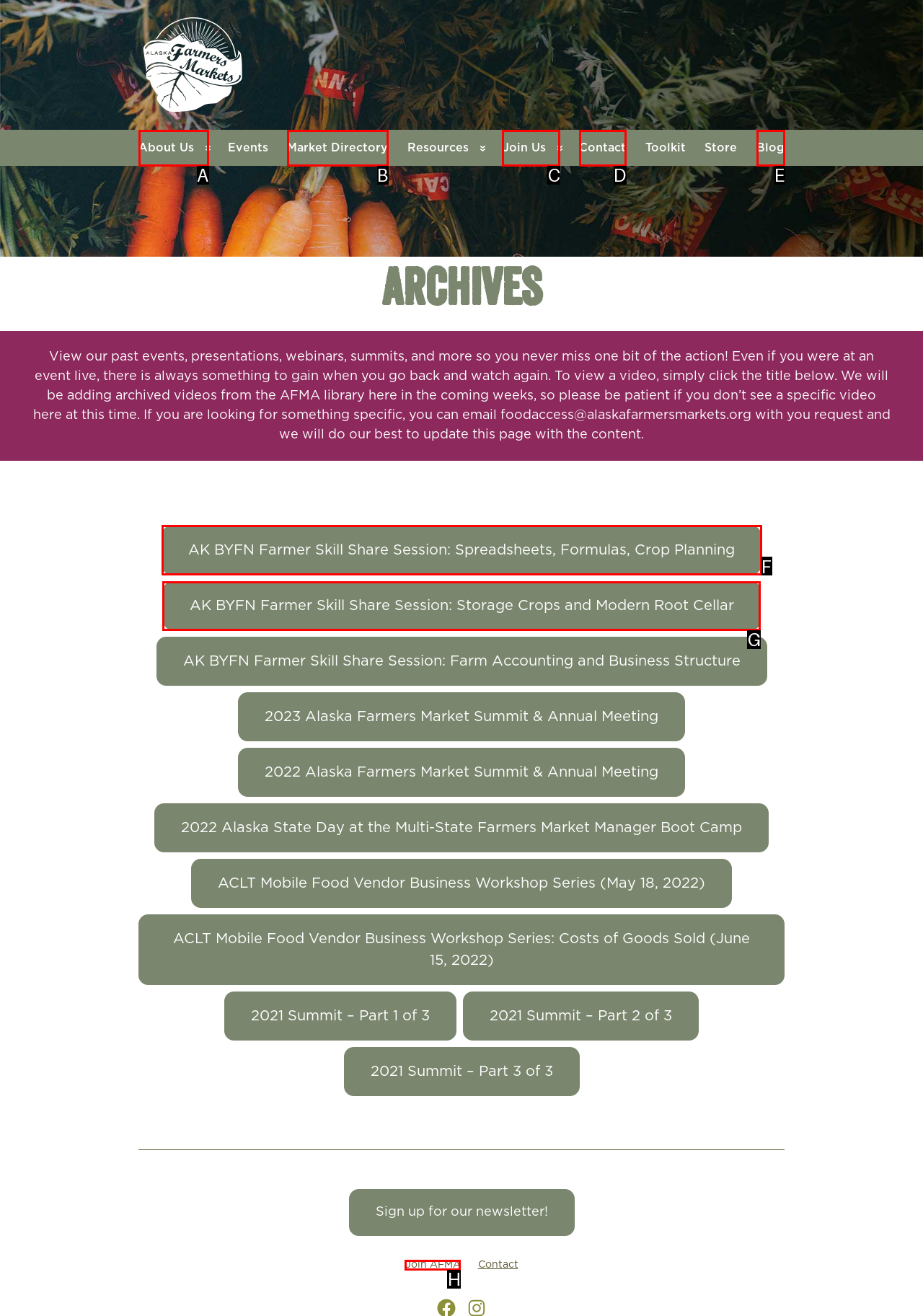Tell me which UI element to click to fulfill the given task: View the image 'IMG_0150'. Respond with the letter of the correct option directly.

None